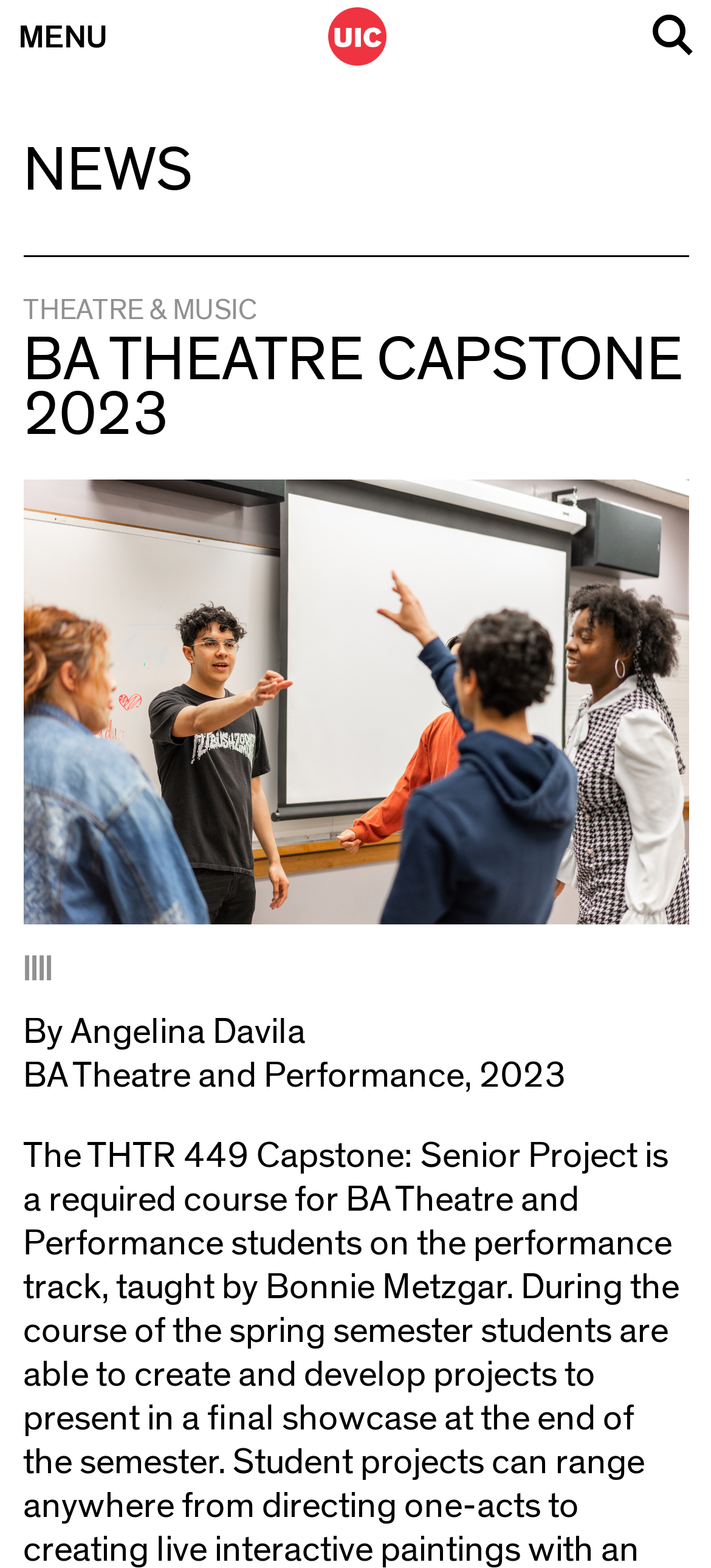Please provide a brief answer to the question using only one word or phrase: 
What is the purpose of the 'Skip to content' link?

To skip navigation